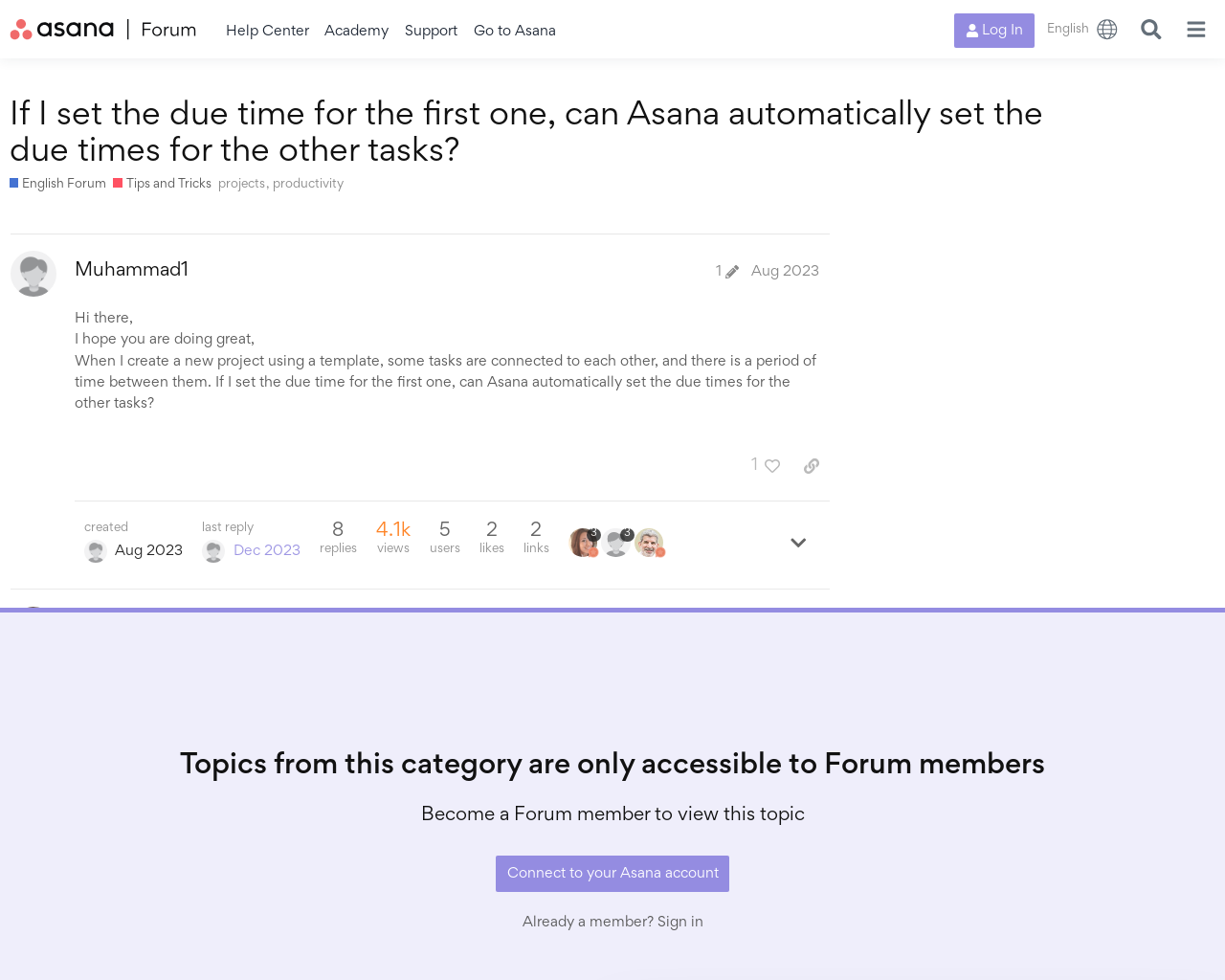Please find and report the primary heading text from the webpage.

If I set the due time for the first one, can Asana automatically set the due times for the other tasks?